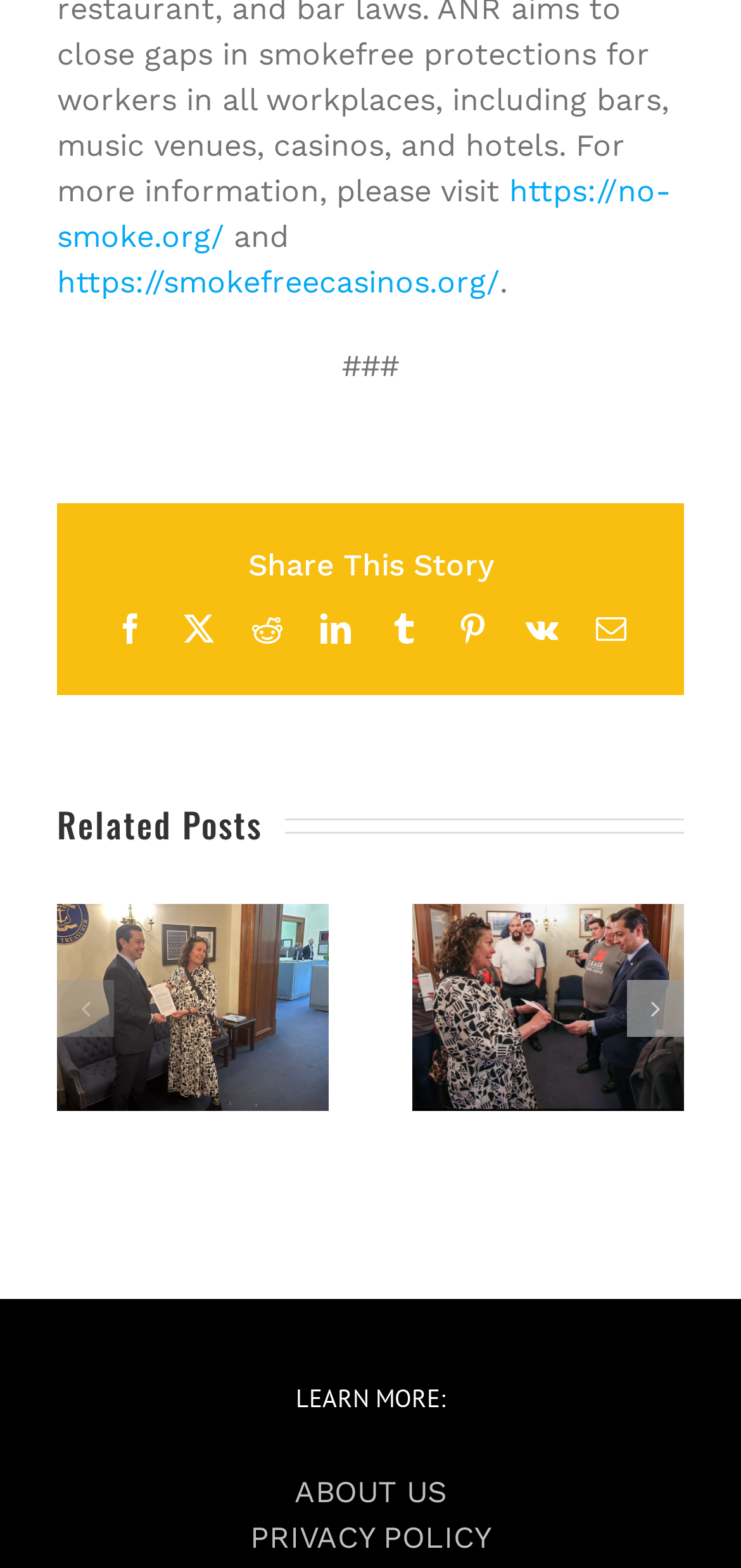Reply to the question with a single word or phrase:
What is the purpose of the social media links?

Share the story